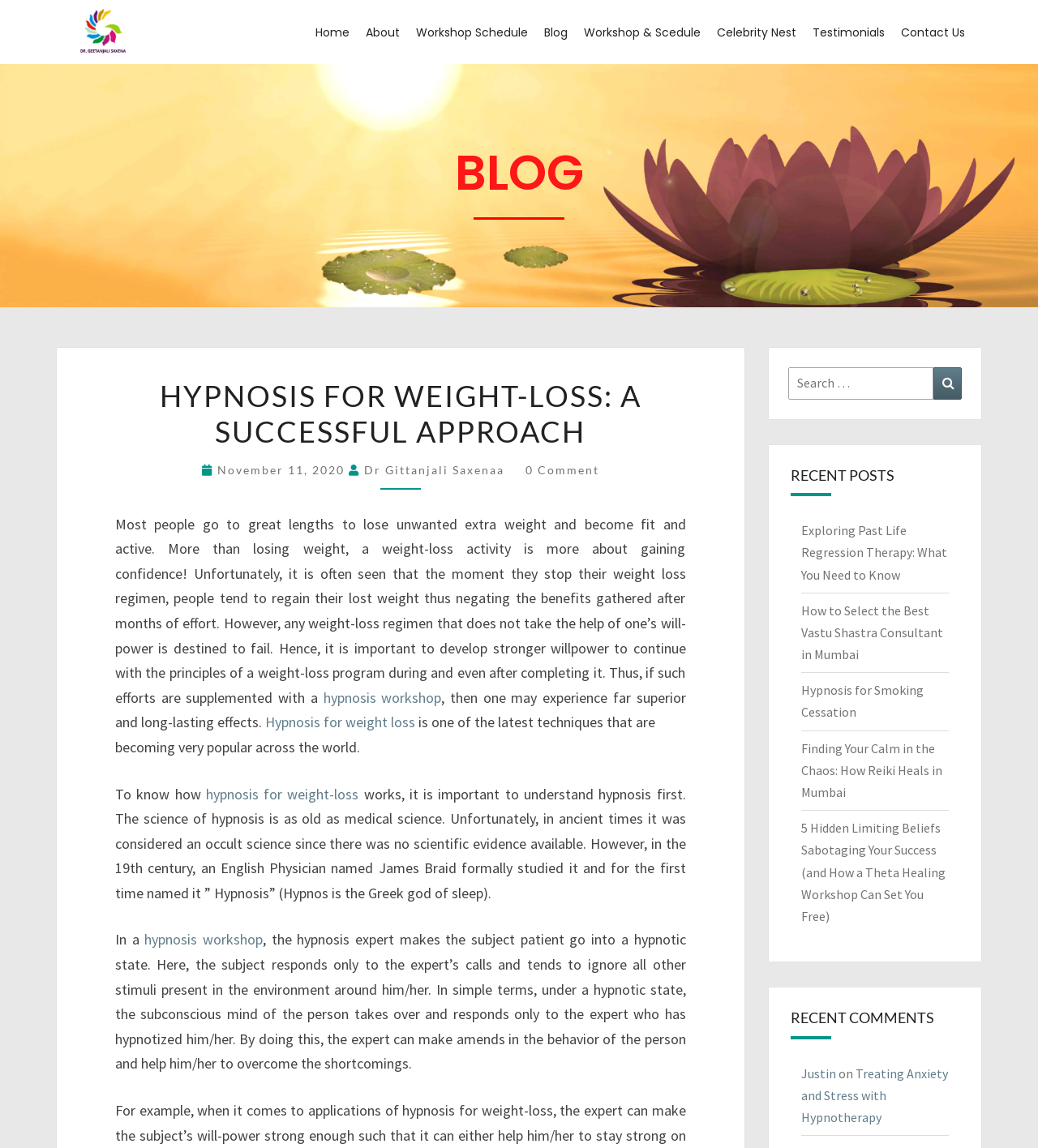Who is the author of this blog post?
Respond with a short answer, either a single word or a phrase, based on the image.

Dr Gittanjali Saxenaa